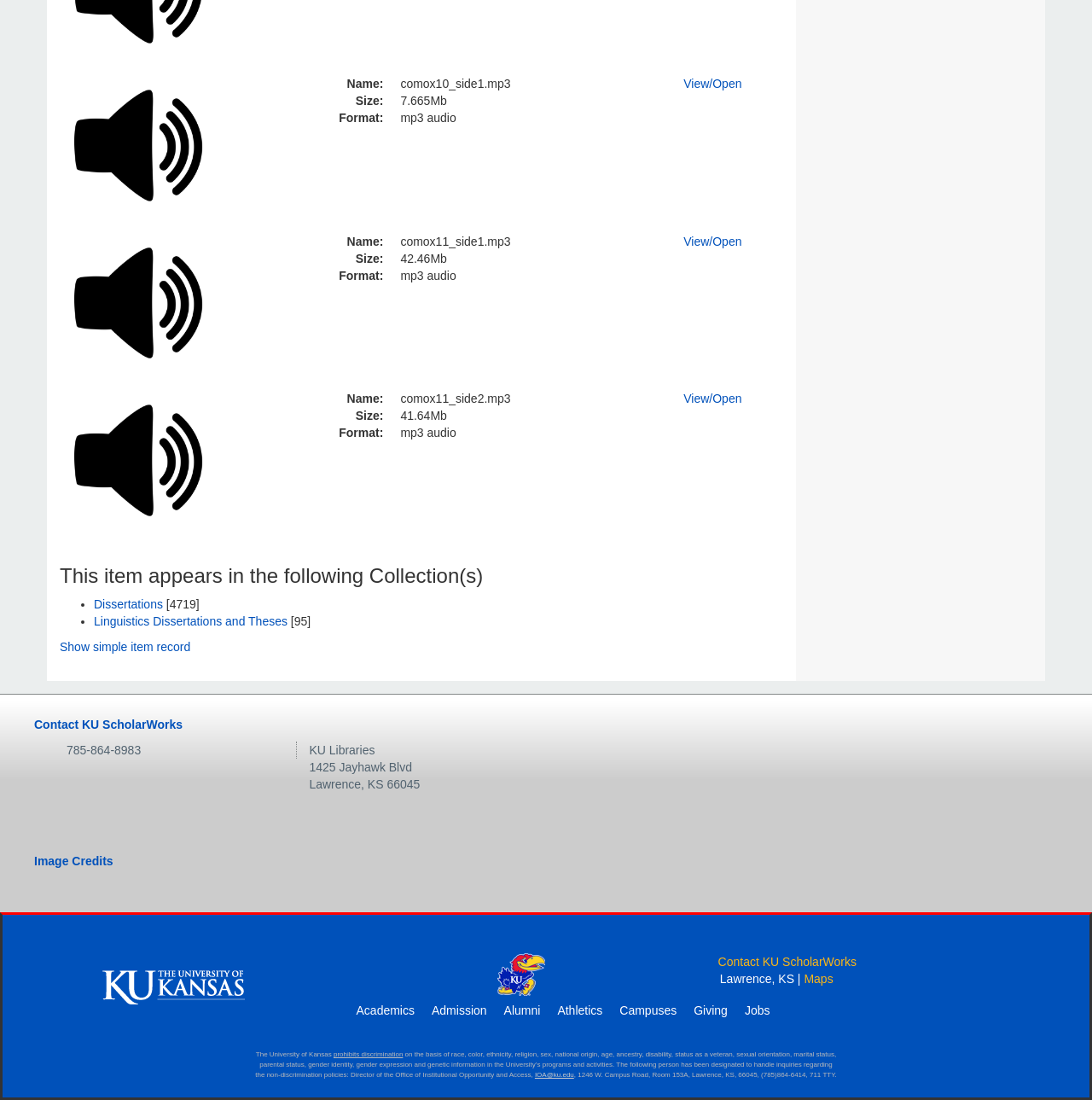Locate the bounding box coordinates of the clickable part needed for the task: "Show simple item record".

[0.055, 0.582, 0.174, 0.594]